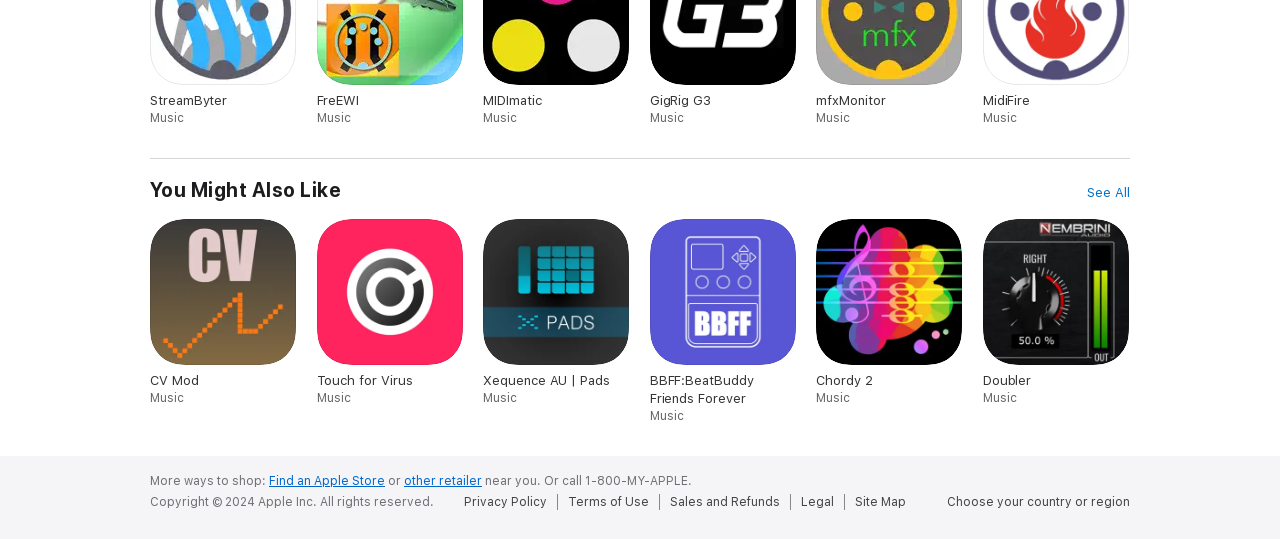Please identify the bounding box coordinates of the element I need to click to follow this instruction: "View Privacy Policy".

[0.362, 0.917, 0.435, 0.946]